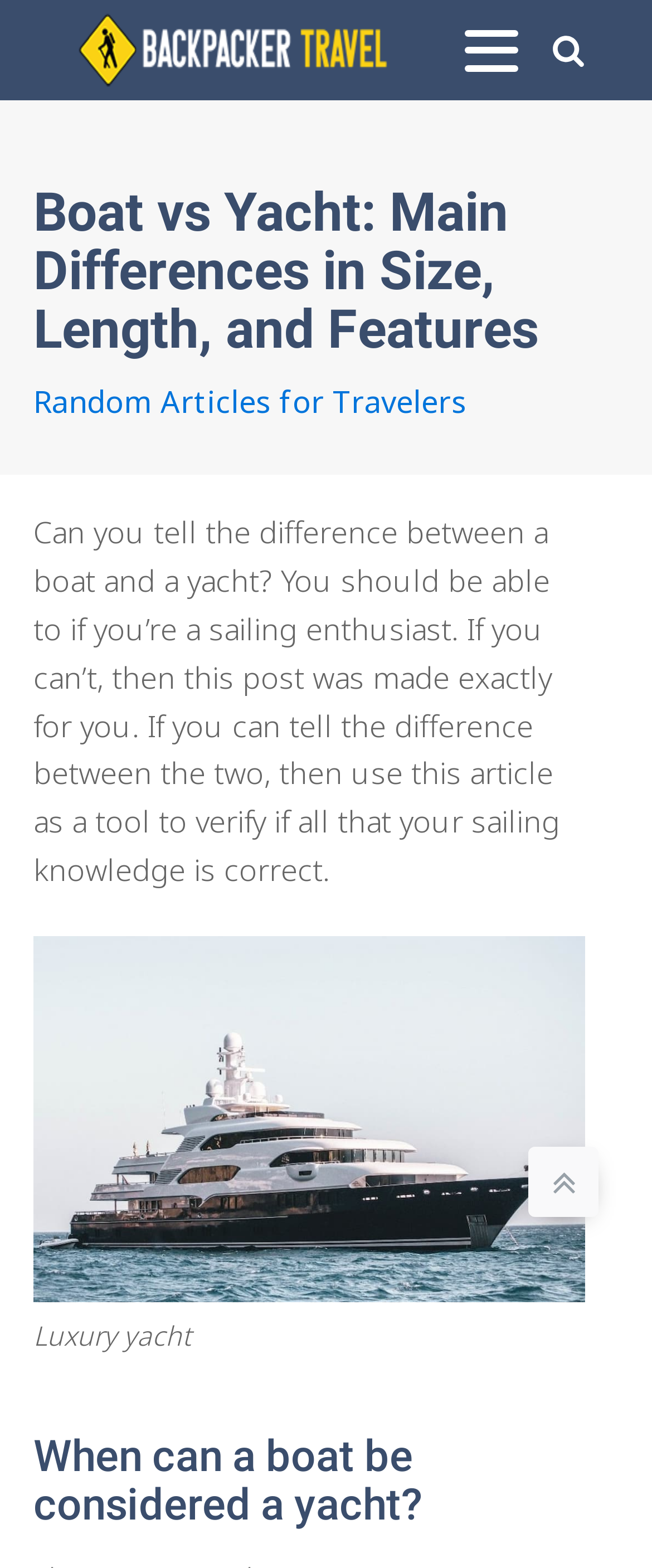Provide the bounding box coordinates, formatted as (top-left x, top-left y, bottom-right x, bottom-right y), with all values being floating point numbers between 0 and 1. Identify the bounding box of the UI element that matches the description: alt="backpacker travel logo"

[0.051, 0.005, 0.667, 0.059]